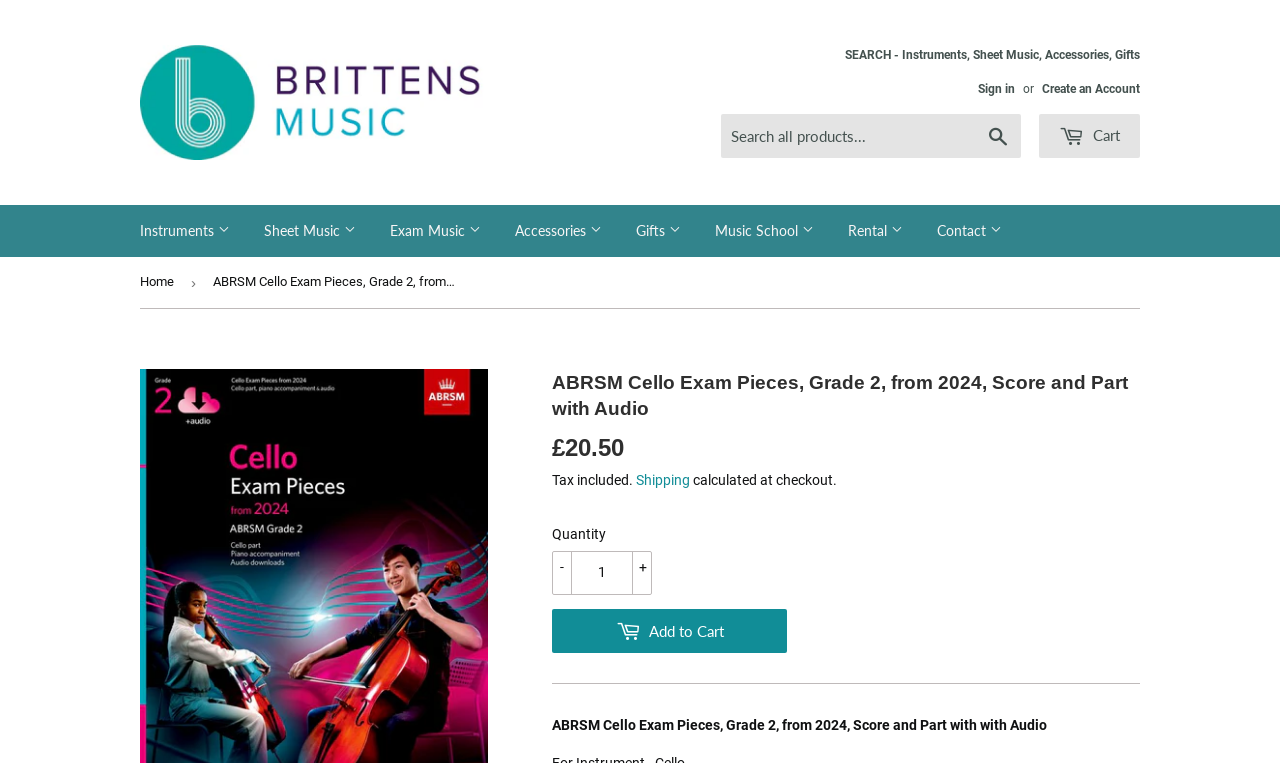Show the bounding box coordinates for the HTML element described as: "+15149707170".

None